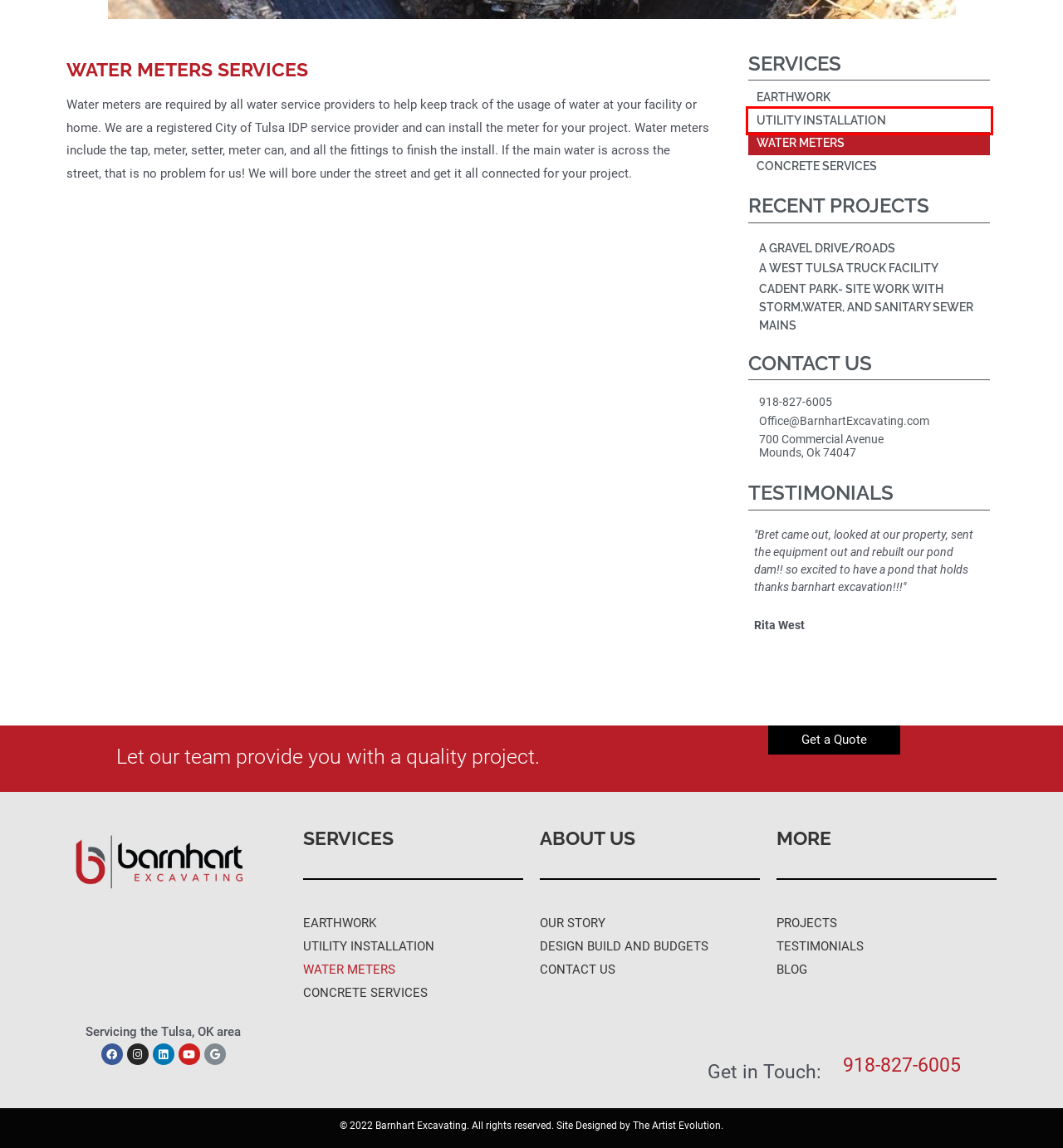You have a screenshot of a webpage with a red rectangle bounding box around a UI element. Choose the best description that matches the new page after clicking the element within the bounding box. The candidate descriptions are:
A. A gravel drive/roads | Barnhart Excavating
B. Earthwork | Barnhart Excavating
C. A West Tulsa Truck facility | Barnhart Excavating
D. Concrete Services | Barnhart Excavating
E. Cadent Park- Site work with storm,water, and sanitary sewer mains | Barnhart Excavating
F. Contact Us | Barnhart Excavating
G. Utility Installation | Barnhart Excavating
H. Blog | Barnhart Excavating

G